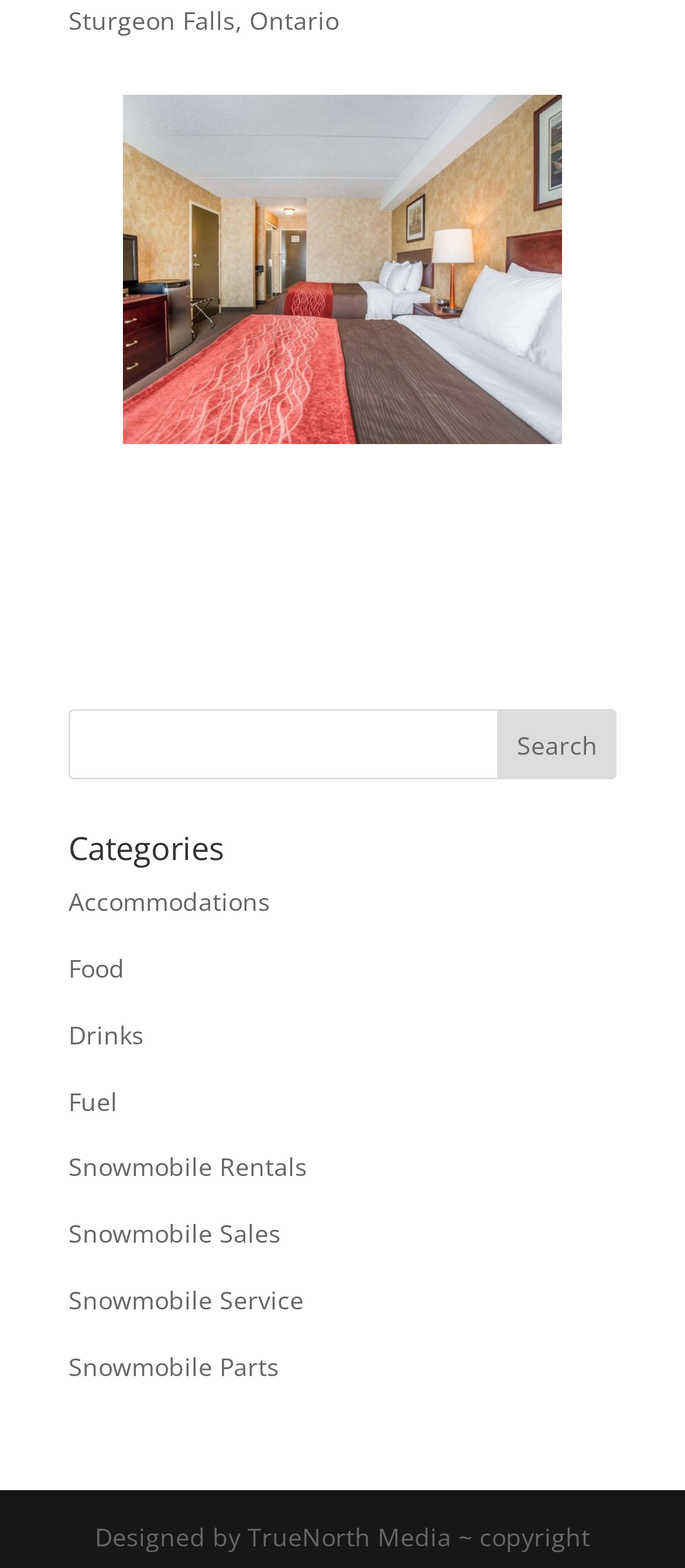Please determine the bounding box coordinates of the element to click in order to execute the following instruction: "view Accommodations". The coordinates should be four float numbers between 0 and 1, specified as [left, top, right, bottom].

[0.1, 0.564, 0.395, 0.586]